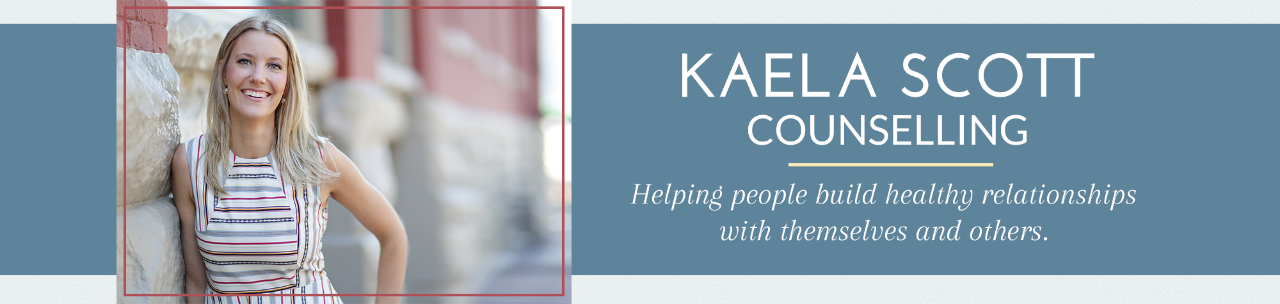Please provide a brief answer to the question using only one word or phrase: 
What is the tagline of Kaela Scott Counselling?

Helping people build healthy relationships with themselves and others